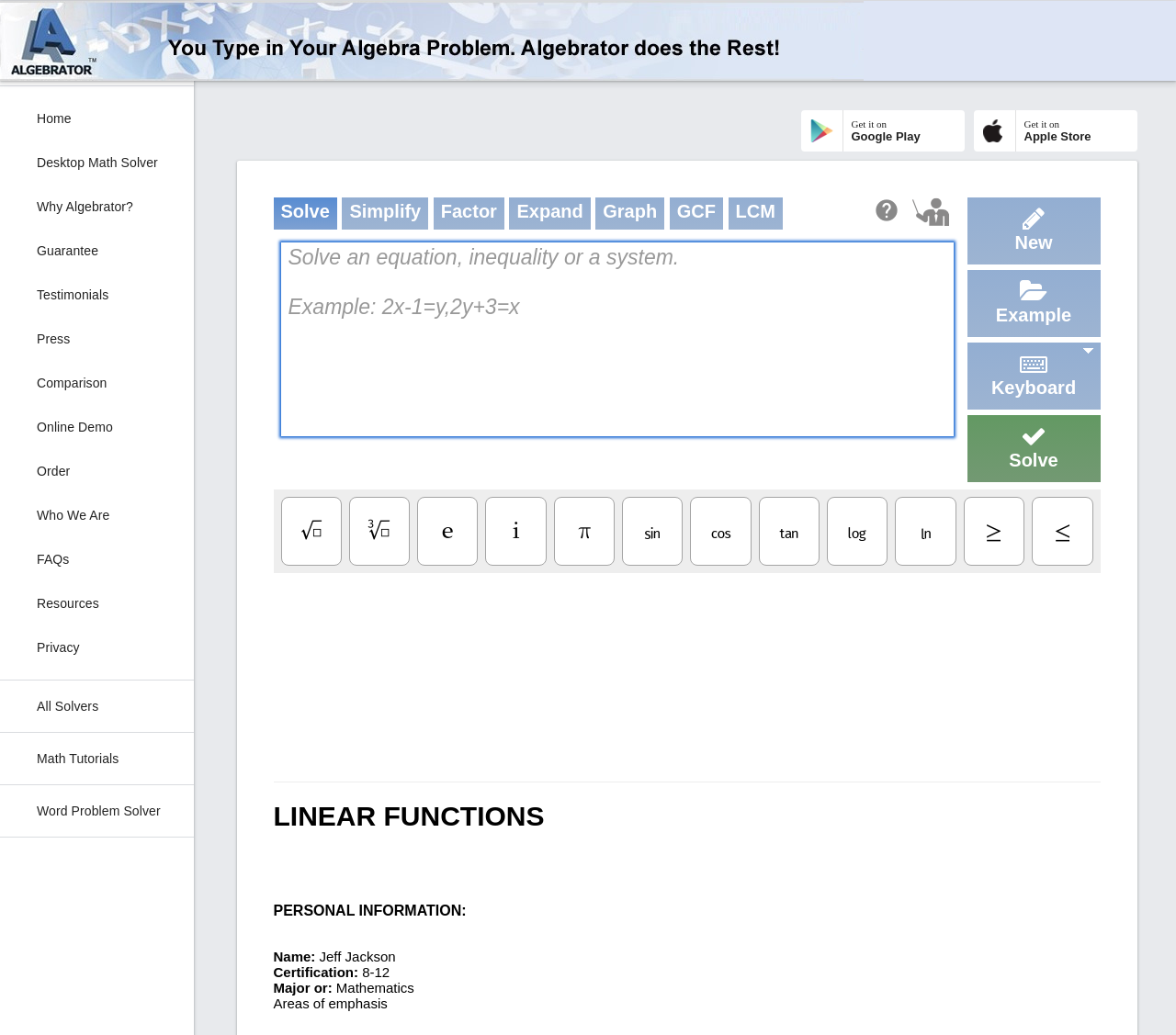Locate the UI element described by Desktop Math Solver in the provided webpage screenshot. Return the bounding box coordinates in the format (top-left x, top-left y, bottom-right x, bottom-right y), ensuring all values are between 0 and 1.

[0.0, 0.135, 0.165, 0.177]